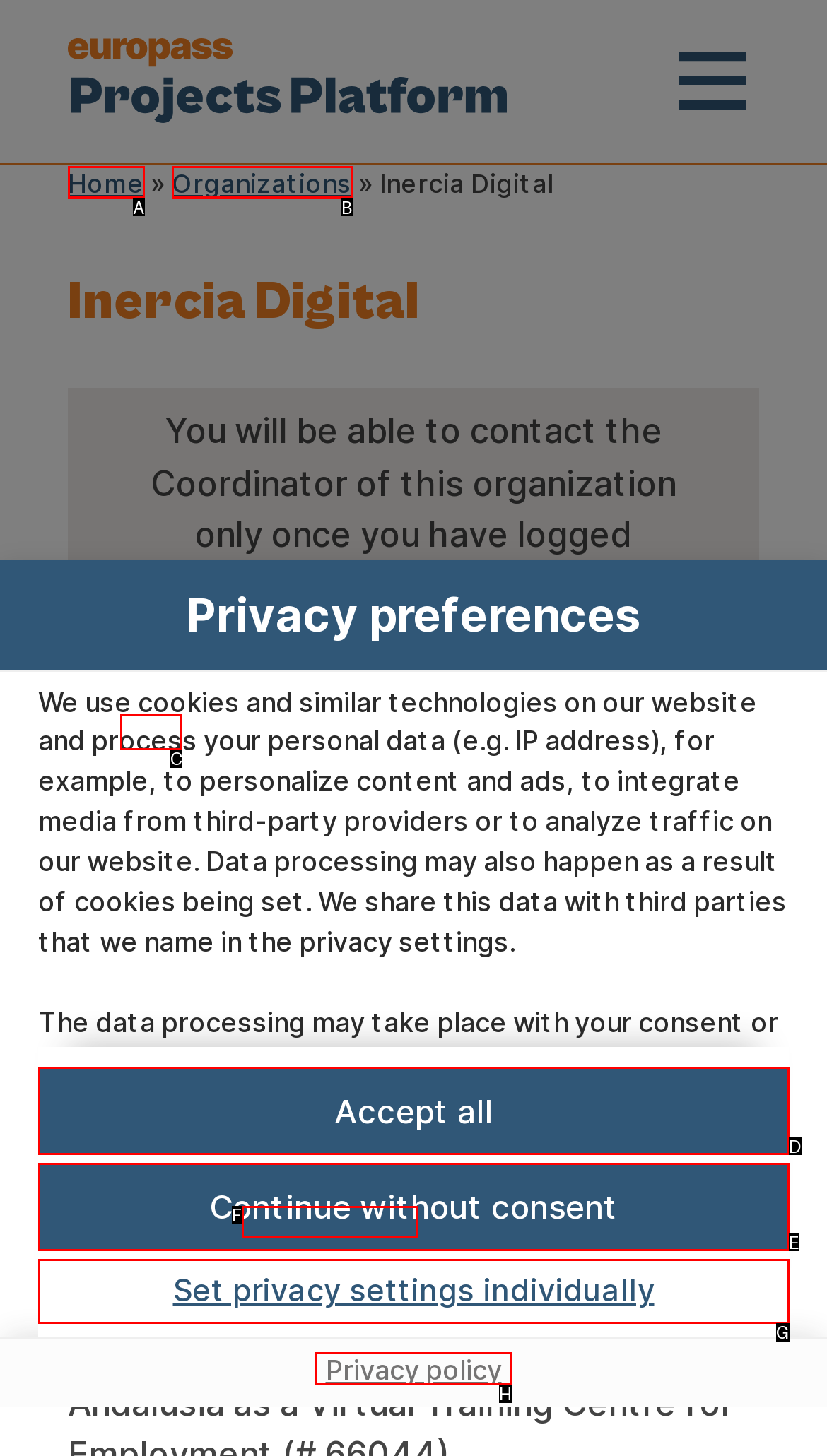Determine which HTML element to click on in order to complete the action: View privacy policy.
Reply with the letter of the selected option.

H